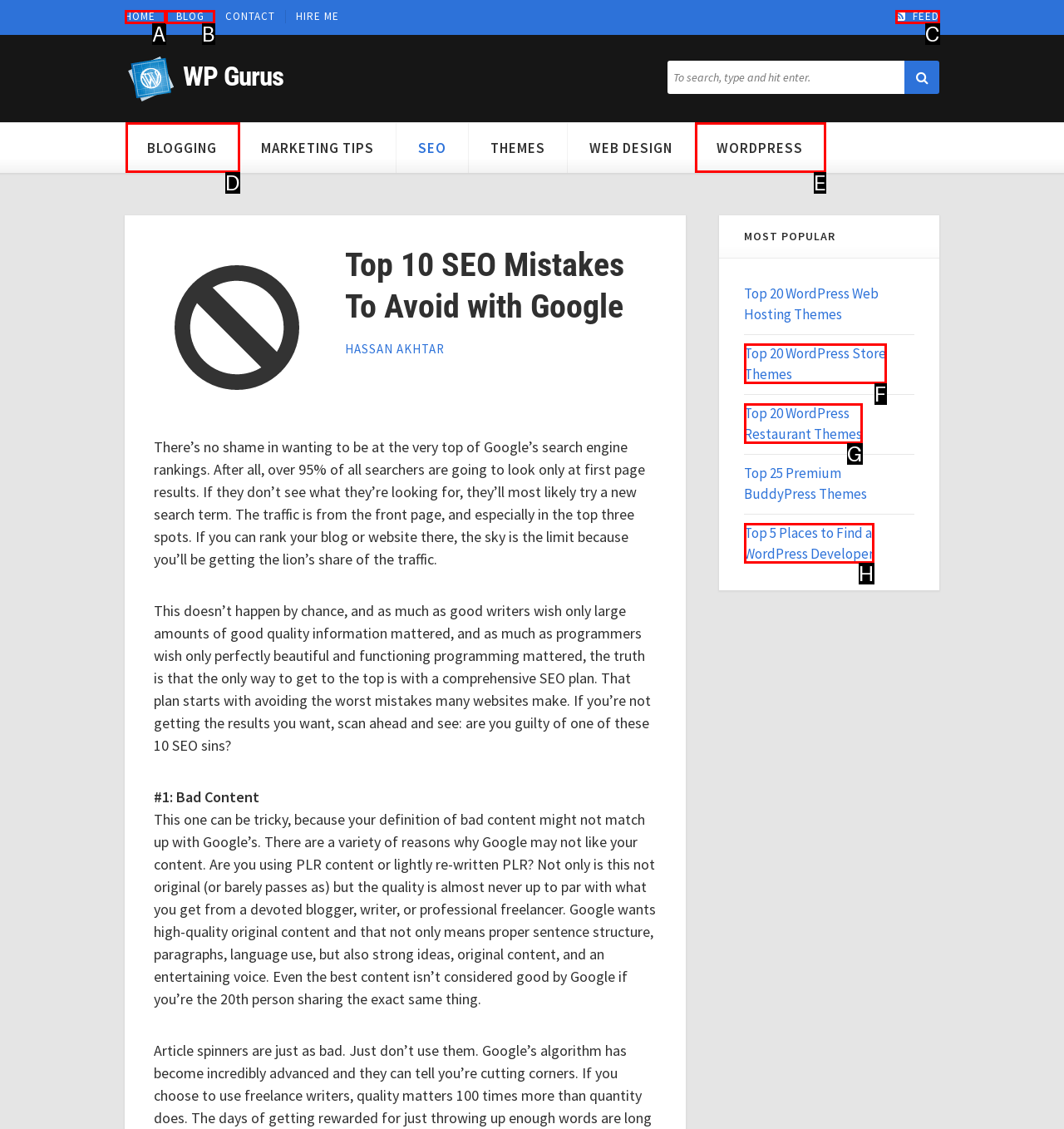Given the description: Home, identify the matching HTML element. Provide the letter of the correct option.

A